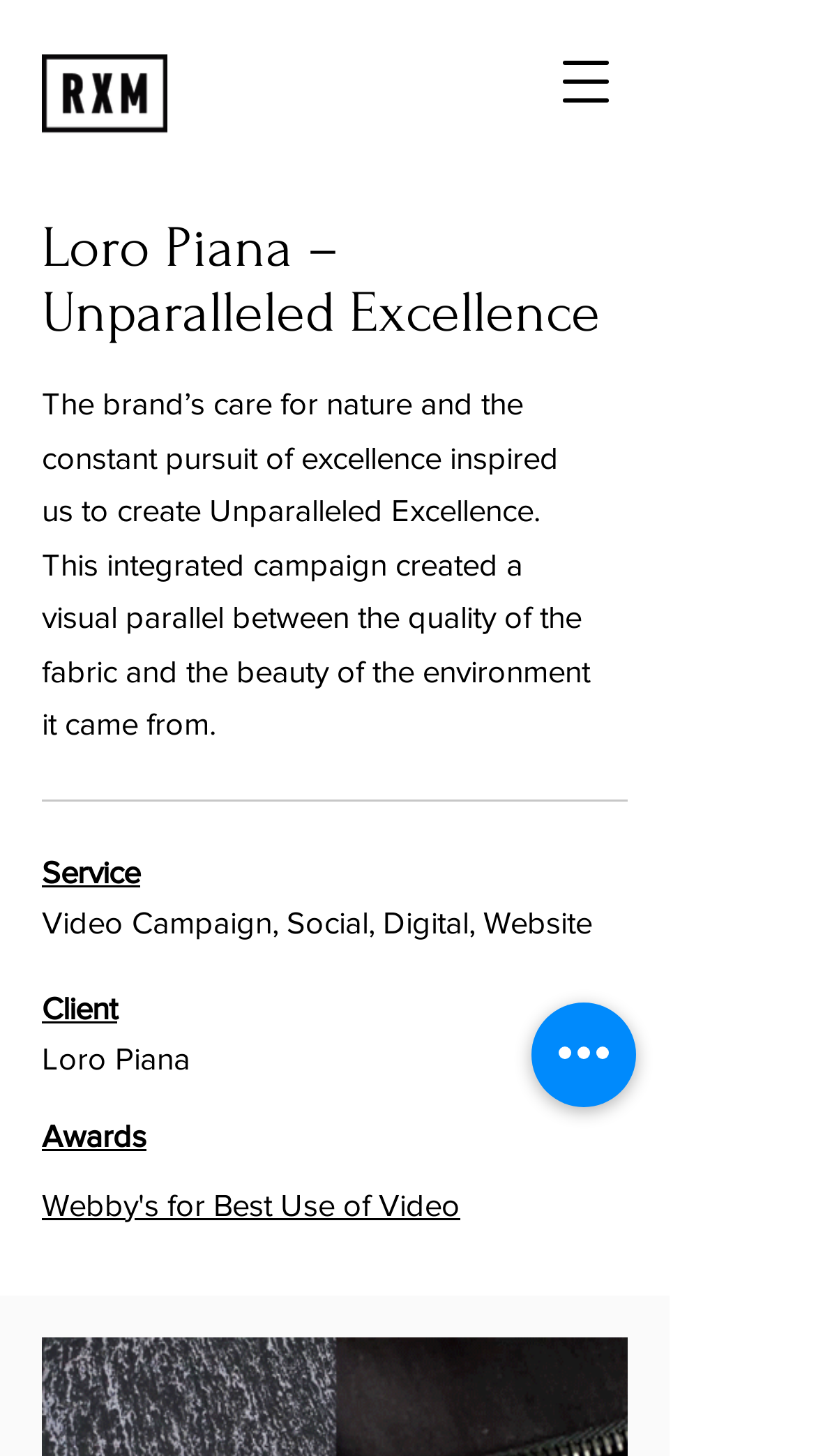What is the theme of the campaign?
Please look at the screenshot and answer in one word or a short phrase.

Unparalleled Excellence